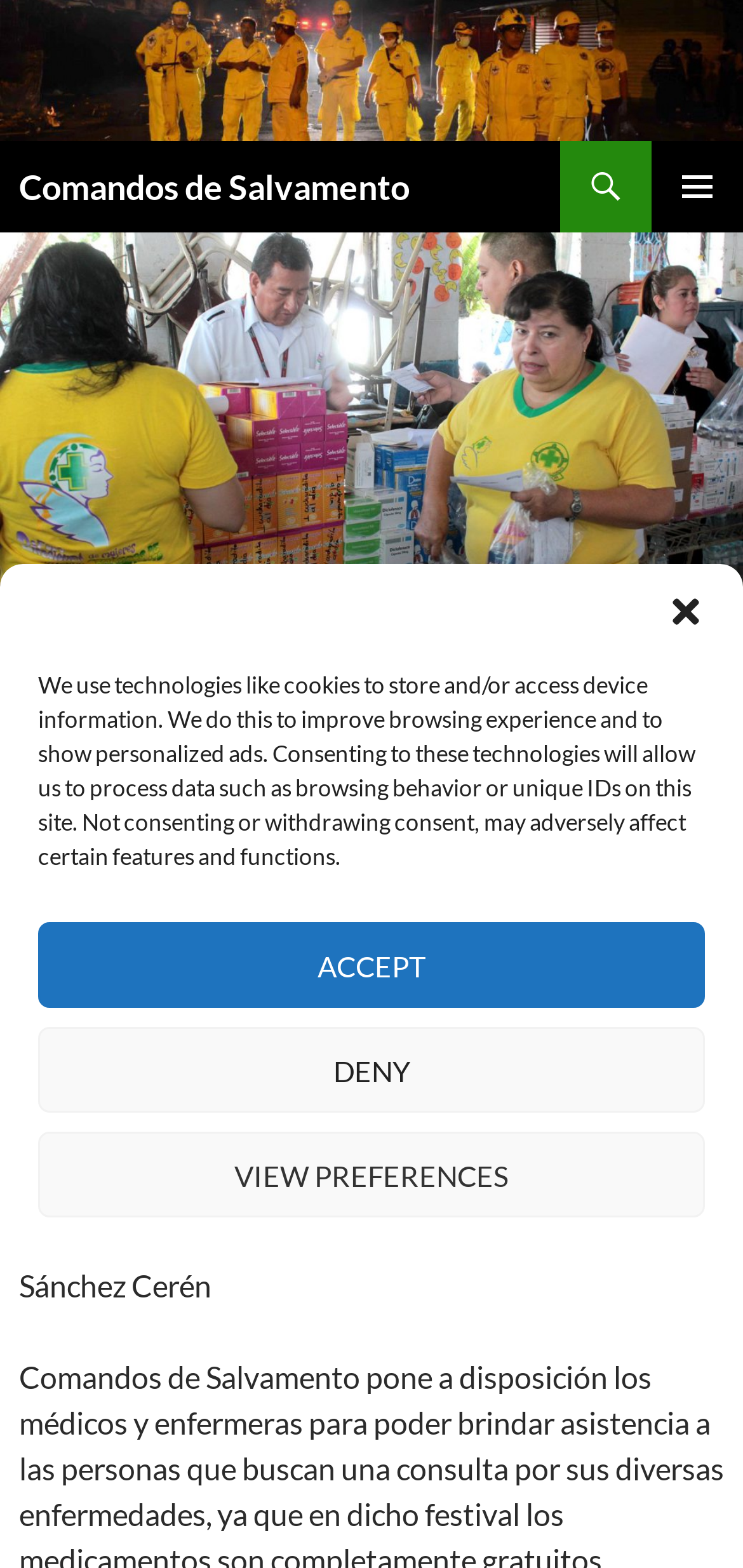Detail the webpage's structure and highlights in your description.

The webpage is about Comandos de Salvamento (CDS) participating in the Good Life festival. At the top, there is a logo of Comandos de Salvamento, which is an image, and a link to the organization's main page. Below the logo, there is a heading that reads "Comandos de Salvamento". 

On the top right, there are three buttons: a search button, a primary menu button, and a "SKIP TO CONTENT" link. 

The main content of the webpage is divided into sections. The first section has a heading that reads "CDS AT THE GOOD LIFE FESTIVAL". Below the heading, there is a link to the date of the event, "23 JULY, 2017", and a link to the author, "MARCO". There is also a link to leave a comment.

The main article is a paragraph of text that describes CDS's participation in the Good Life festival, which was attended by 40 institutions and promoted by the Salvadoran president, Prof. Salvador Sánchez Cerén. 

On the top of the page, there is a dialog box for managing cookie consent, which includes a description of how the website uses cookies and buttons to accept, deny, or view preferences.